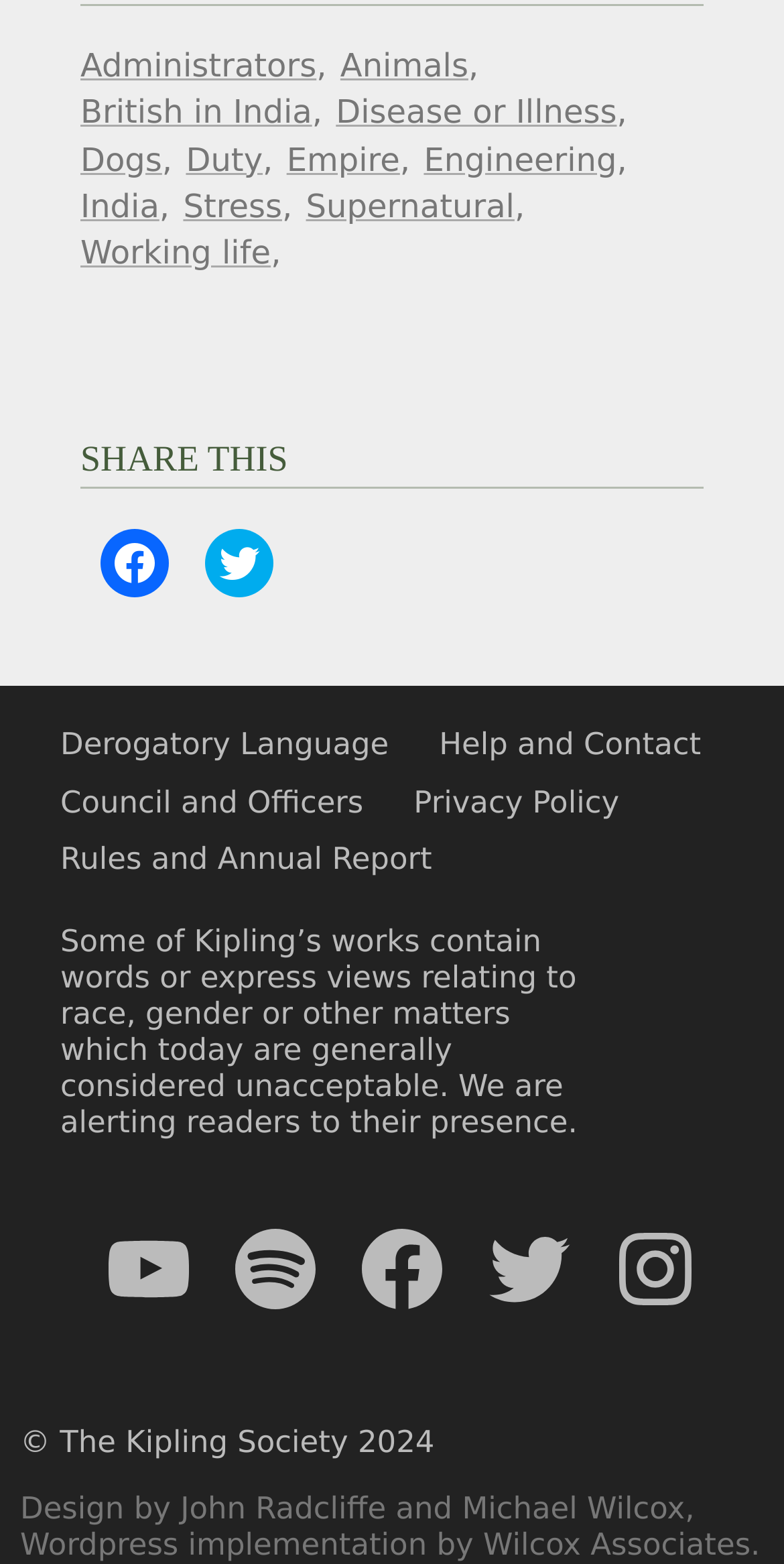Mark the bounding box of the element that matches the following description: "Rules and Annual Report".

[0.077, 0.538, 0.551, 0.561]